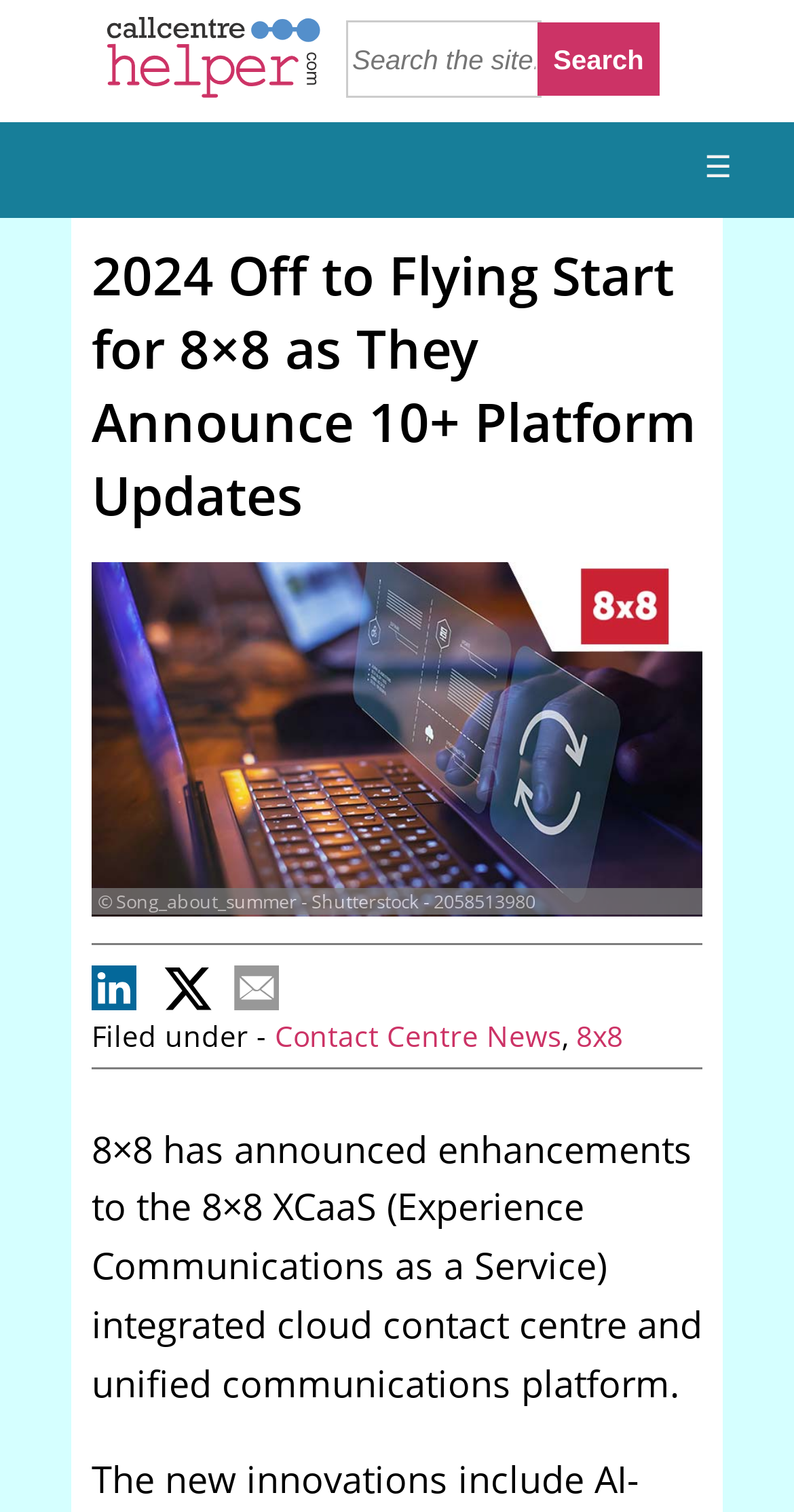Construct a comprehensive description capturing every detail on the webpage.

The webpage appears to be an article or news page about 8×8's announcement of enhancements to their XCaaS platform. At the top left, there is a logo or icon image, accompanied by a link. Below this, there is a search bar with a text box and a search button to the right. 

On the top right, there is a hamburger menu icon, which when clicked, reveals the main content of the page. The main heading of the article is "2024 Off to Flying Start for 8×8 as They Announce 10+ Platform Updates", situated above an image related to software updates. 

Below the image, there is a caption mentioning the source of the image, followed by three small images. The article's content is divided into sections, with the first section describing the enhancements to the 8×8 XCaaS platform, including AI-generated post-meeting smart summaries. The text is accompanied by links to related categories, such as "Contact Centre News" and "8x8".